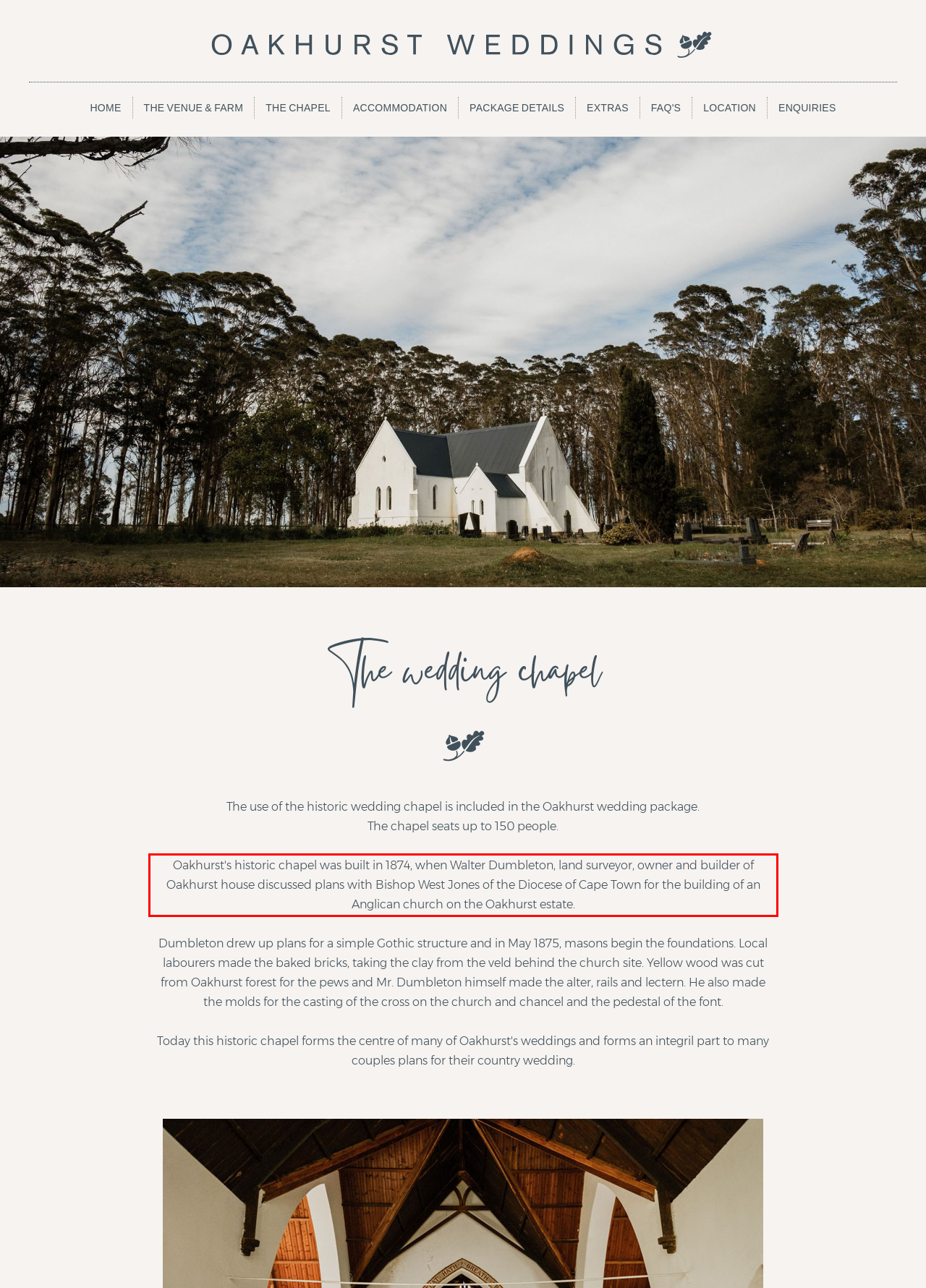Examine the screenshot of the webpage, locate the red bounding box, and perform OCR to extract the text contained within it.

Oakhurst's historic chapel was built in 1874, when Walter Dumbleton, land surveyor, owner and builder of Oakhurst house discussed plans with Bishop West Jones of the Diocese of Cape Town for the building of an Anglican church on the Oakhurst estate.